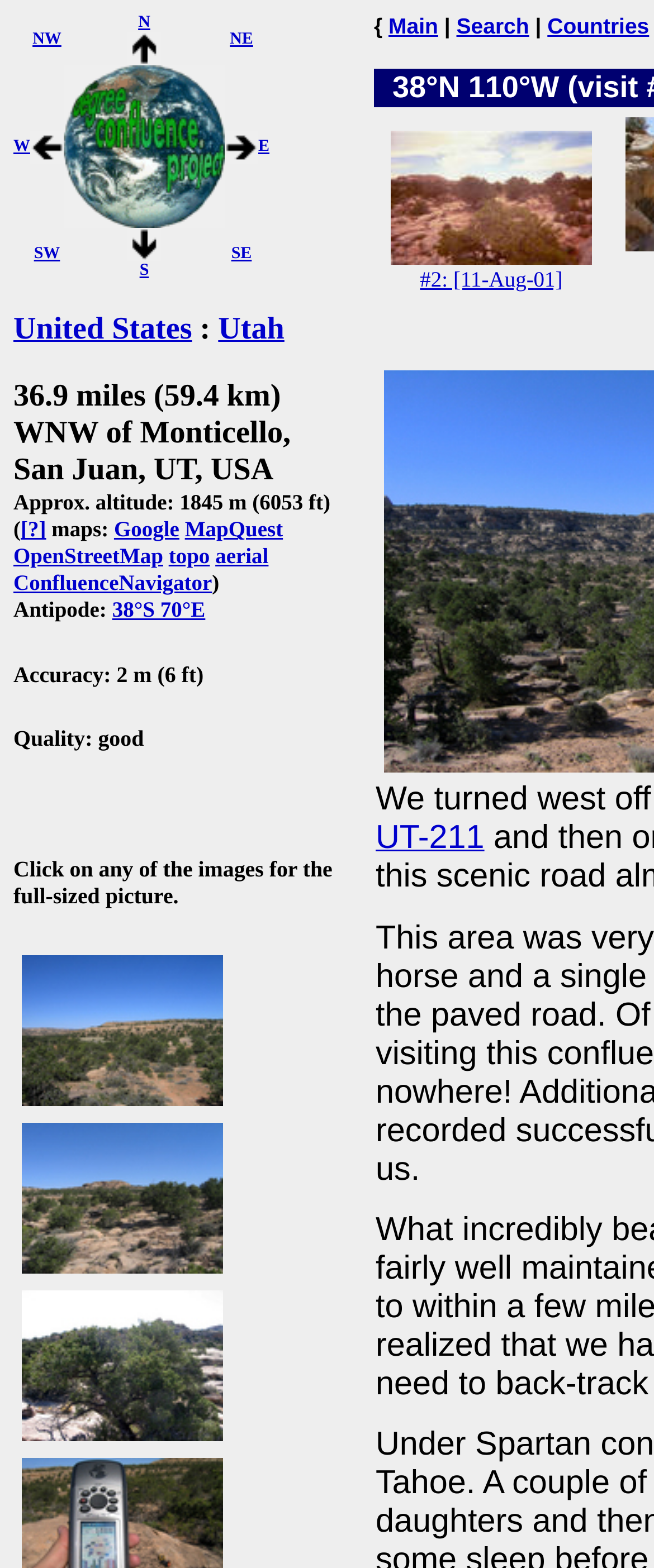What is the location of the confluence point?
Examine the webpage screenshot and provide an in-depth answer to the question.

I found a heading on the webpage that mentions the location of the confluence point, which is 36.9 miles WNW of Monticello, San Juan, UT, USA.